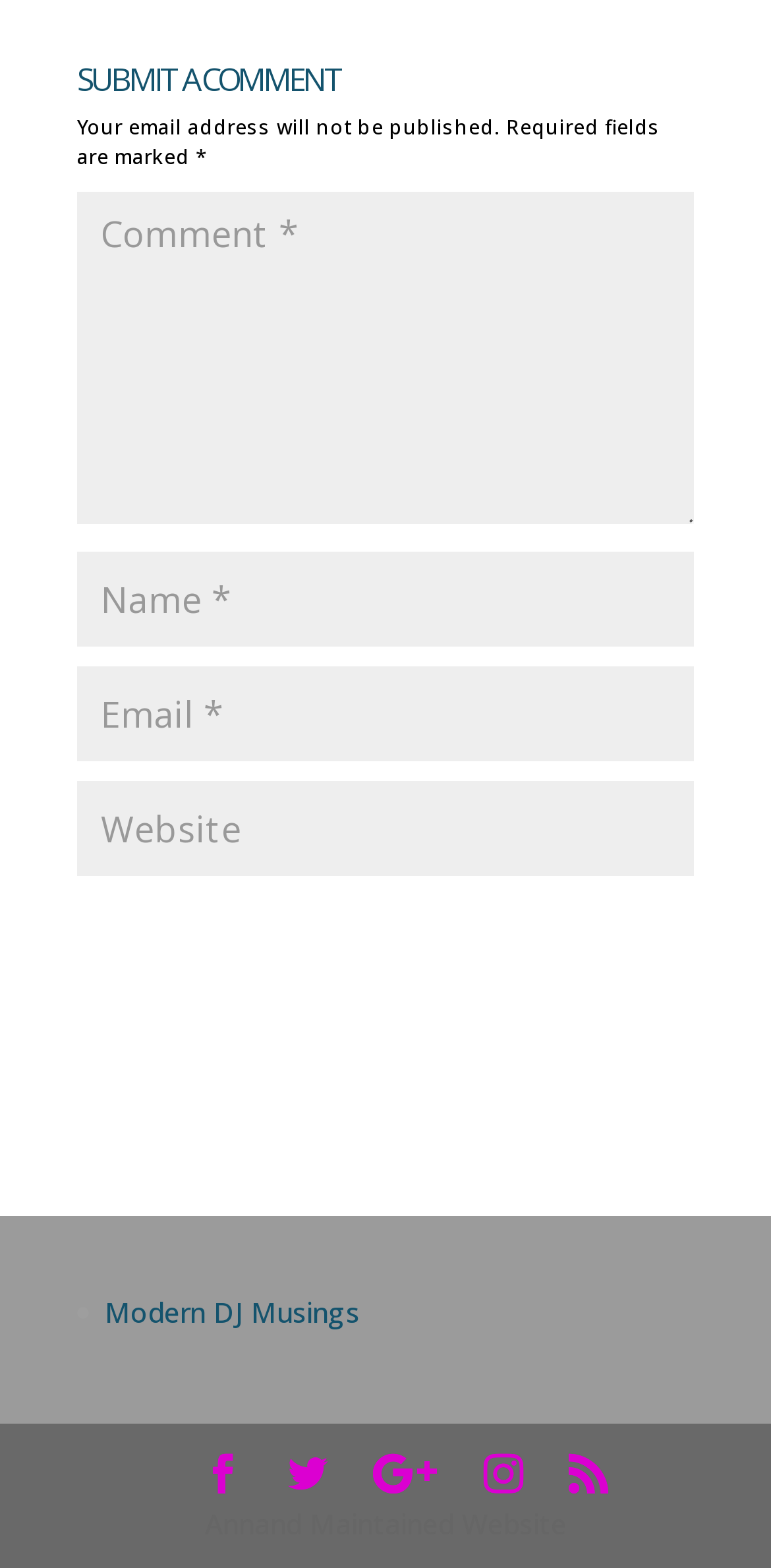Provide a one-word or short-phrase response to the question:
What is the label of the first text box?

Comment